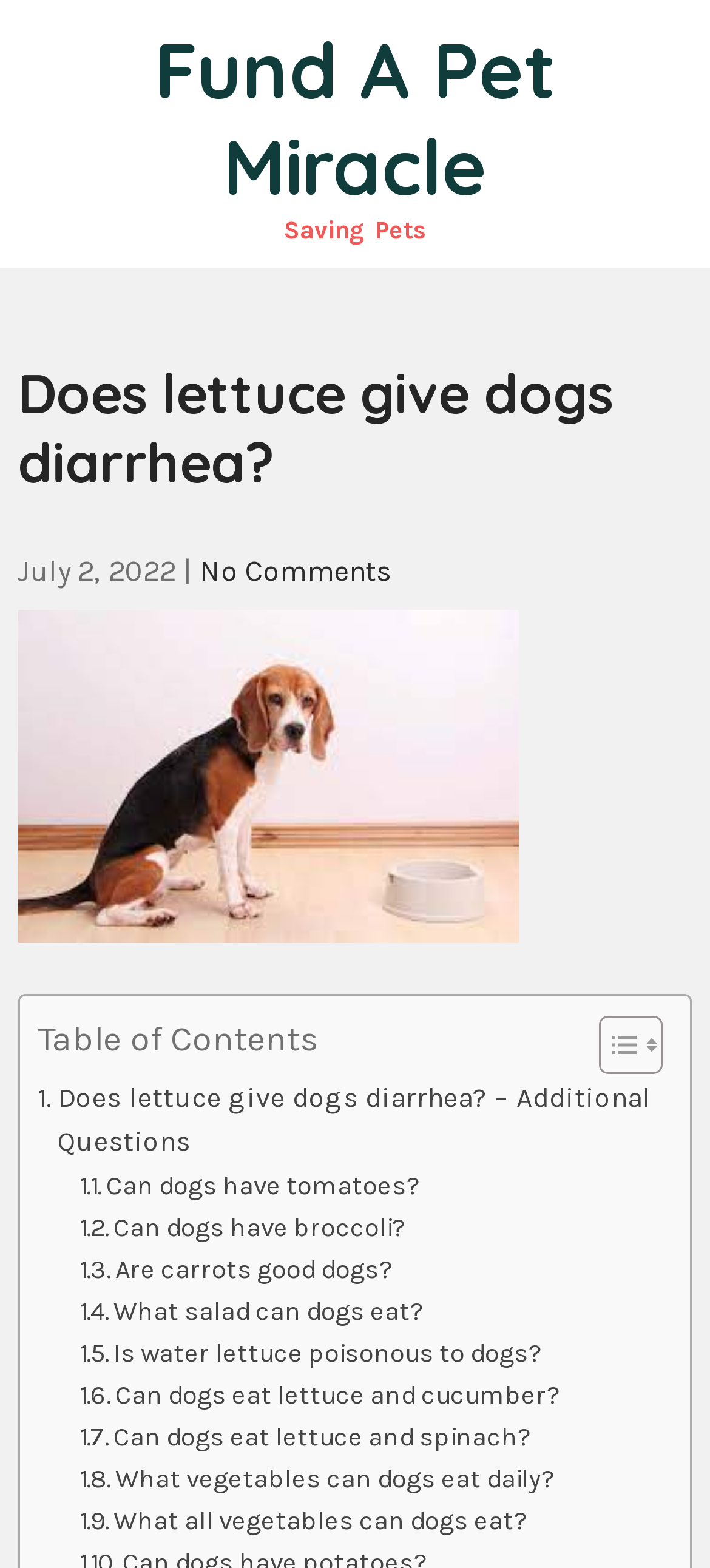Locate the bounding box coordinates of the element that needs to be clicked to carry out the instruction: "Learn about 'What vegetables can dogs eat daily?'". The coordinates should be given as four float numbers ranging from 0 to 1, i.e., [left, top, right, bottom].

[0.112, 0.93, 0.781, 0.957]